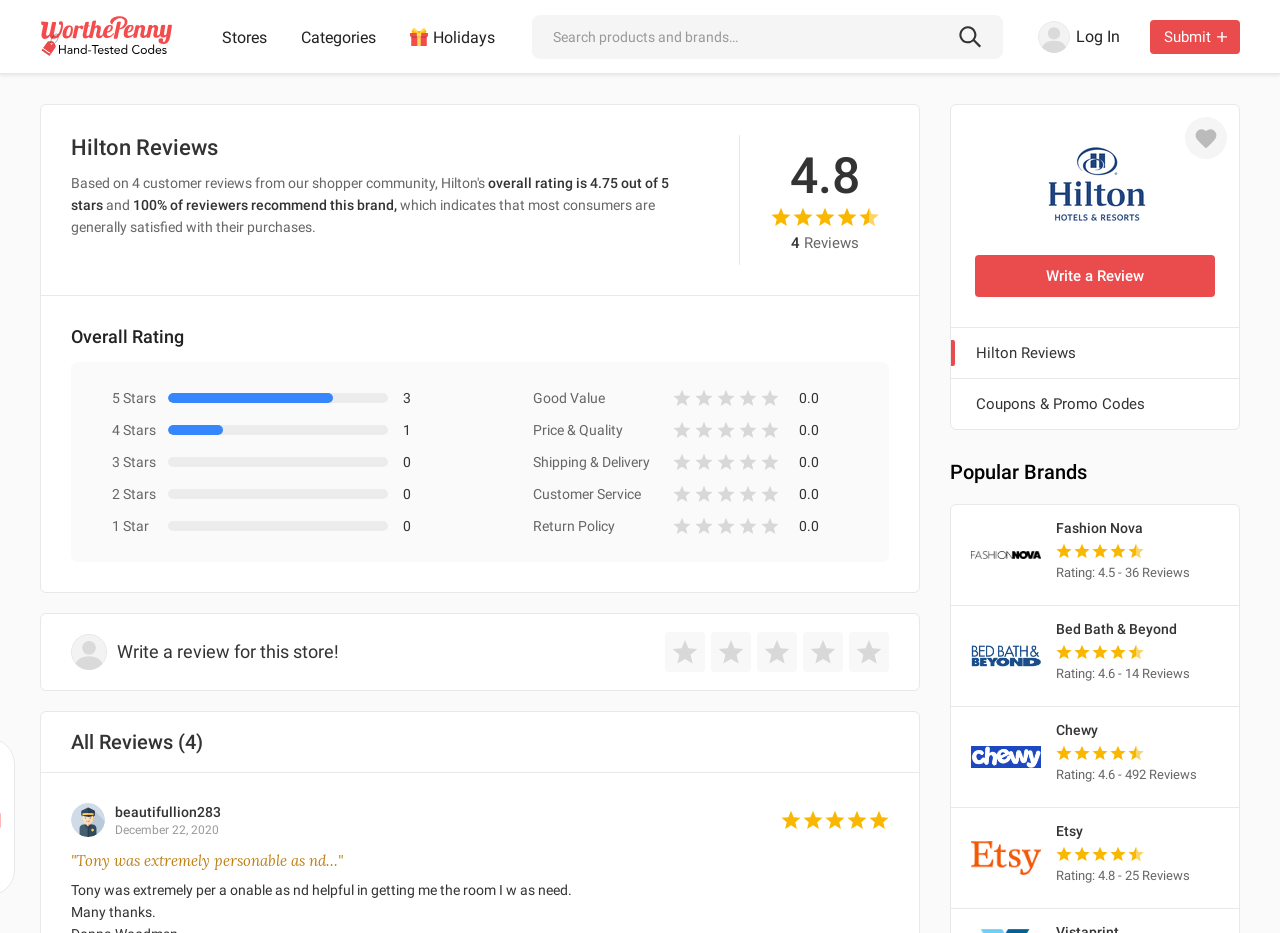Provide the bounding box coordinates of the area you need to click to execute the following instruction: "Write a review for this store".

[0.091, 0.687, 0.265, 0.71]